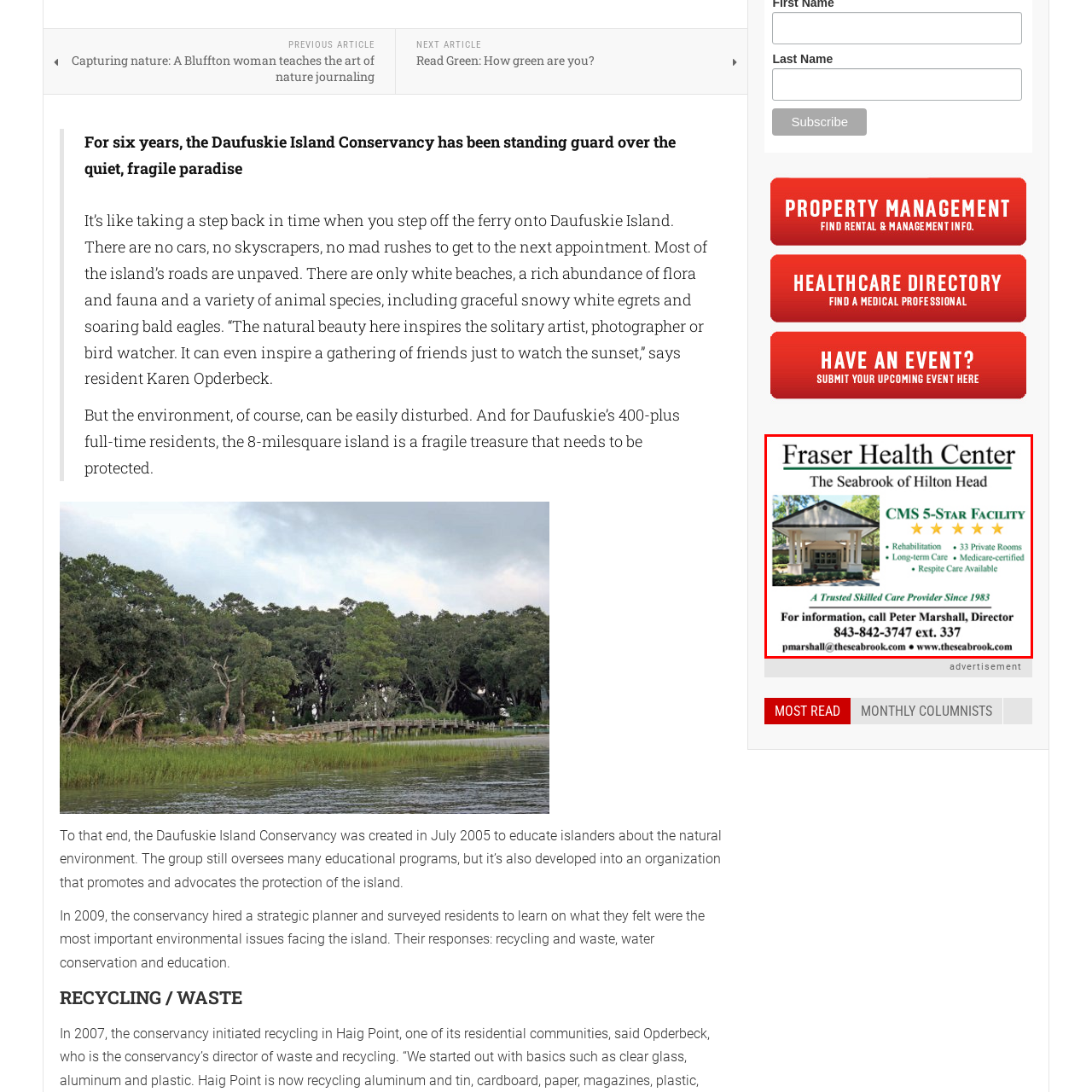Who is the contact person for inquiries?
Focus on the image highlighted within the red borders and answer with a single word or short phrase derived from the image.

Peter Marshall